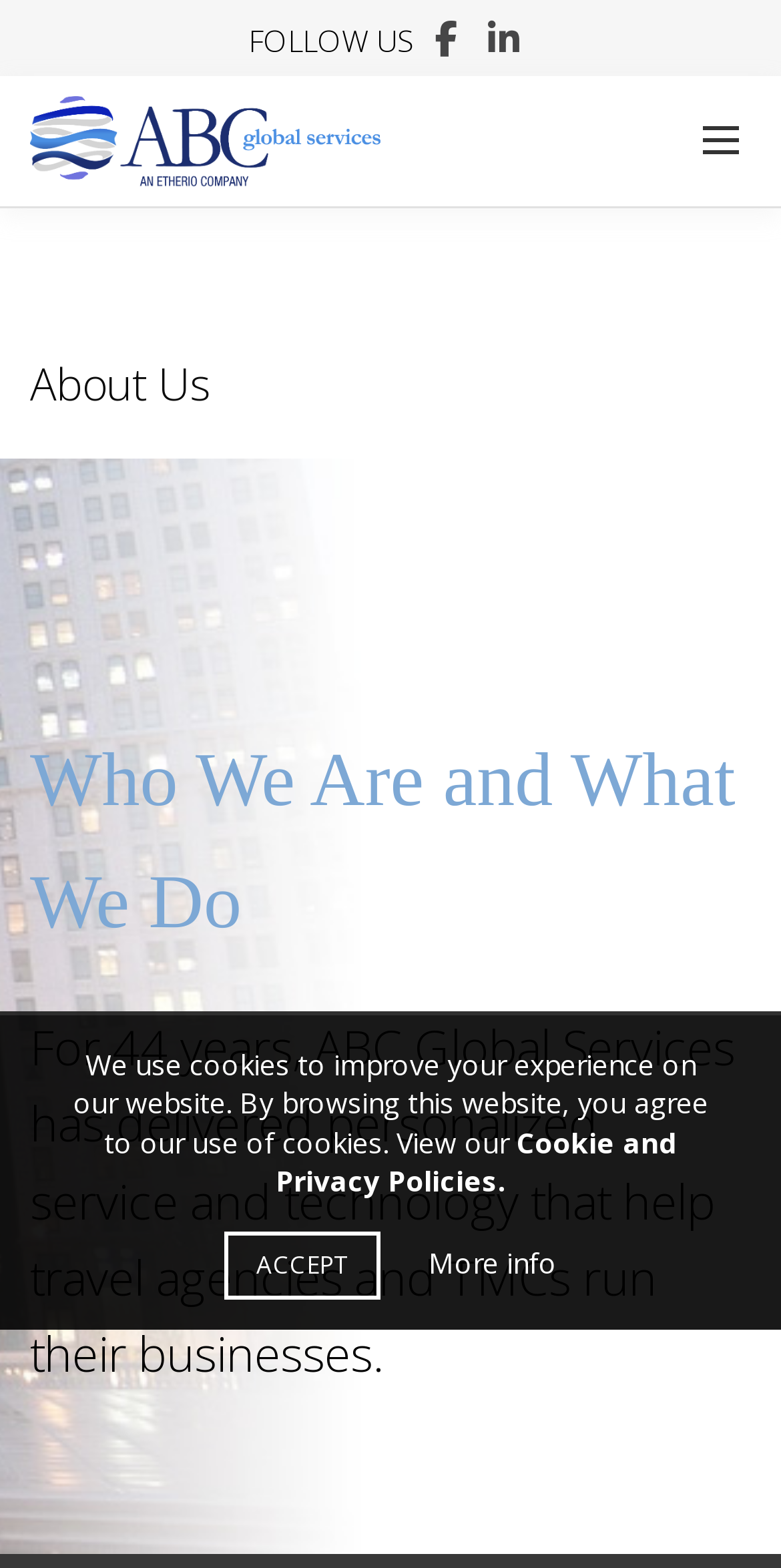What is the link to learn more about the company?
Give a detailed and exhaustive answer to the question.

The link to learn more about the company is located at the top-left corner of the webpage, where it is written 'About Us'.